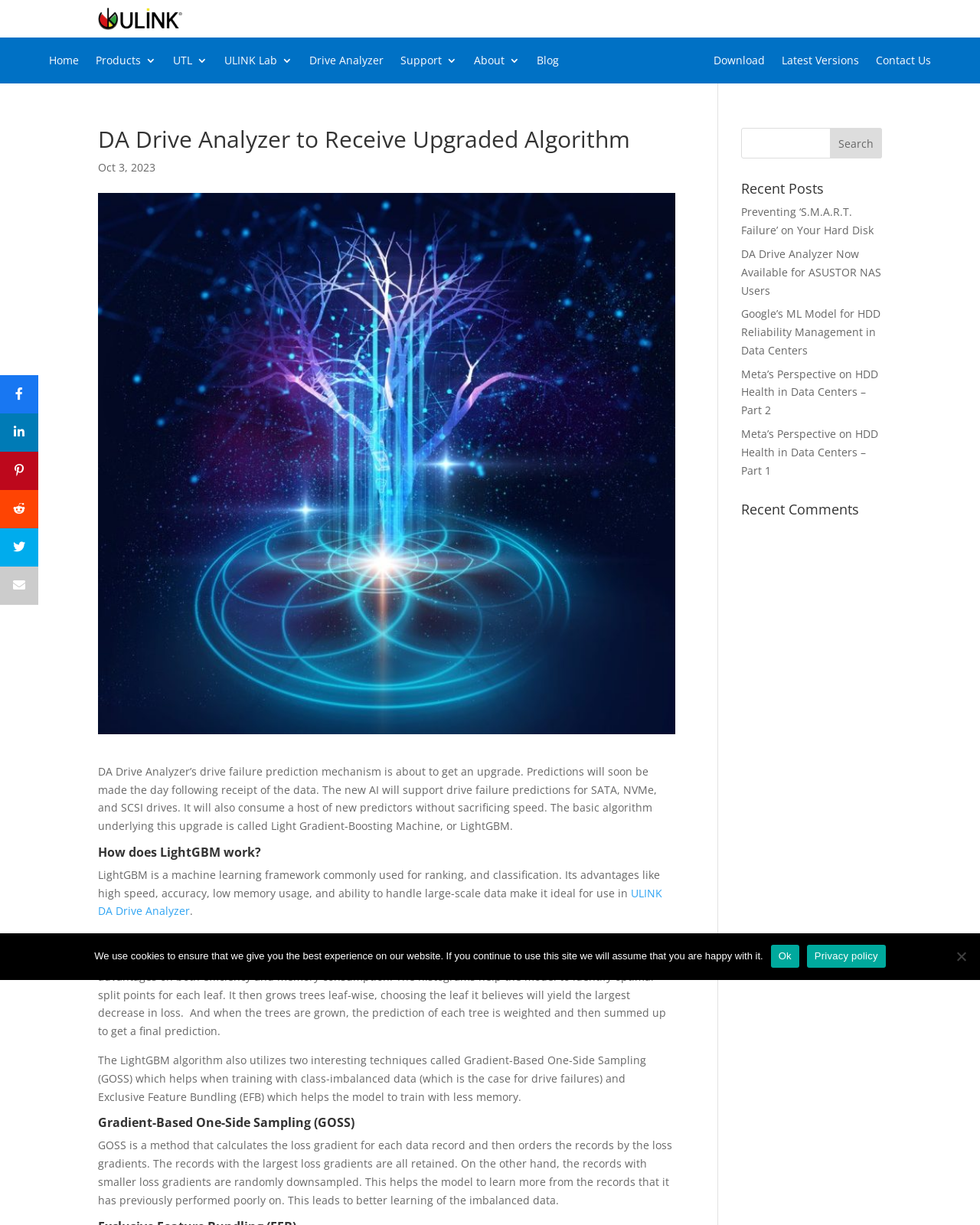Describe all significant elements and features of the webpage.

The webpage is about DA Drive Analyzer, a drive failure prediction mechanism that is soon to be upgraded. At the top of the page, there is a navigation menu with links to "Home", "Products 3", "UTL 3", "Drive Analyzer", "Support 3", "About 3", "Blog", "Download", "Latest Versions", and "Contact Us". 

Below the navigation menu, there is a heading that reads "DA Drive Analyzer to Receive Upgraded Algorithm - ULINK Technology". Next to the heading, there is a date "Oct 3, 2023" and an image related to drive analyzer upgrade. 

The main content of the page is divided into sections. The first section explains the upgrade of DA Drive Analyzer's drive failure prediction mechanism, which will soon be able to make predictions the day following receipt of the data. The new AI will support drive failure predictions for SATA, NVMe, and SCSI drives. 

The next section is about LightGBM, a machine learning framework used in the upgrade. It explains how LightGBM works, its advantages, and its techniques such as Gradient-Based One-Side Sampling (GOSS) and Exclusive Feature Bundling (EFB). 

On the right side of the page, there is a search bar with a search button. Below the search bar, there are headings for "Recent Posts" and "Recent Comments", followed by links to several blog posts. 

At the bottom left of the page, there are social media links to share the content. A cookie notice dialog is located at the bottom of the page, which informs users that the website uses cookies and provides options to accept or learn more about the privacy policy.